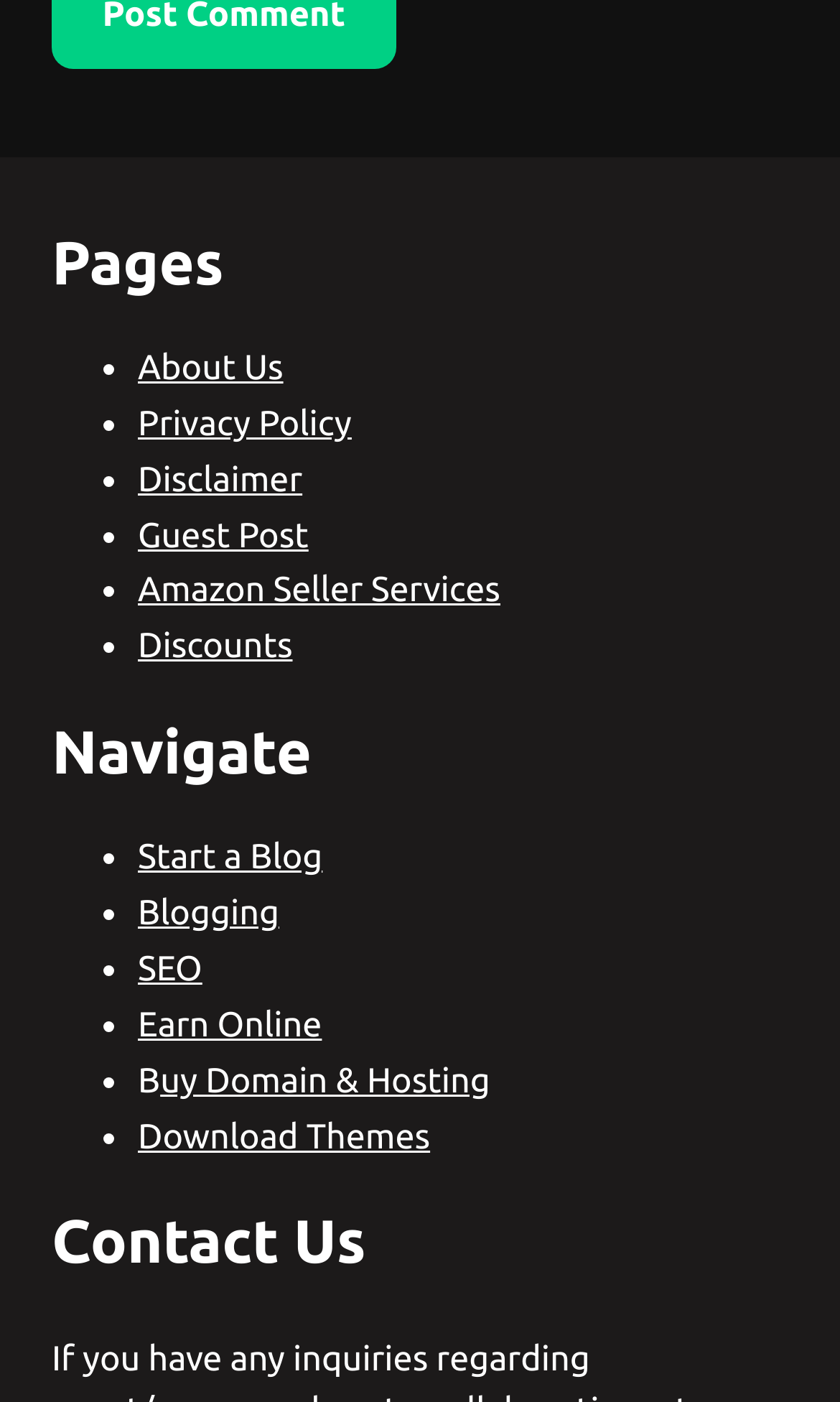Please identify the bounding box coordinates of the clickable area that will allow you to execute the instruction: "start a blog".

[0.164, 0.598, 0.384, 0.626]